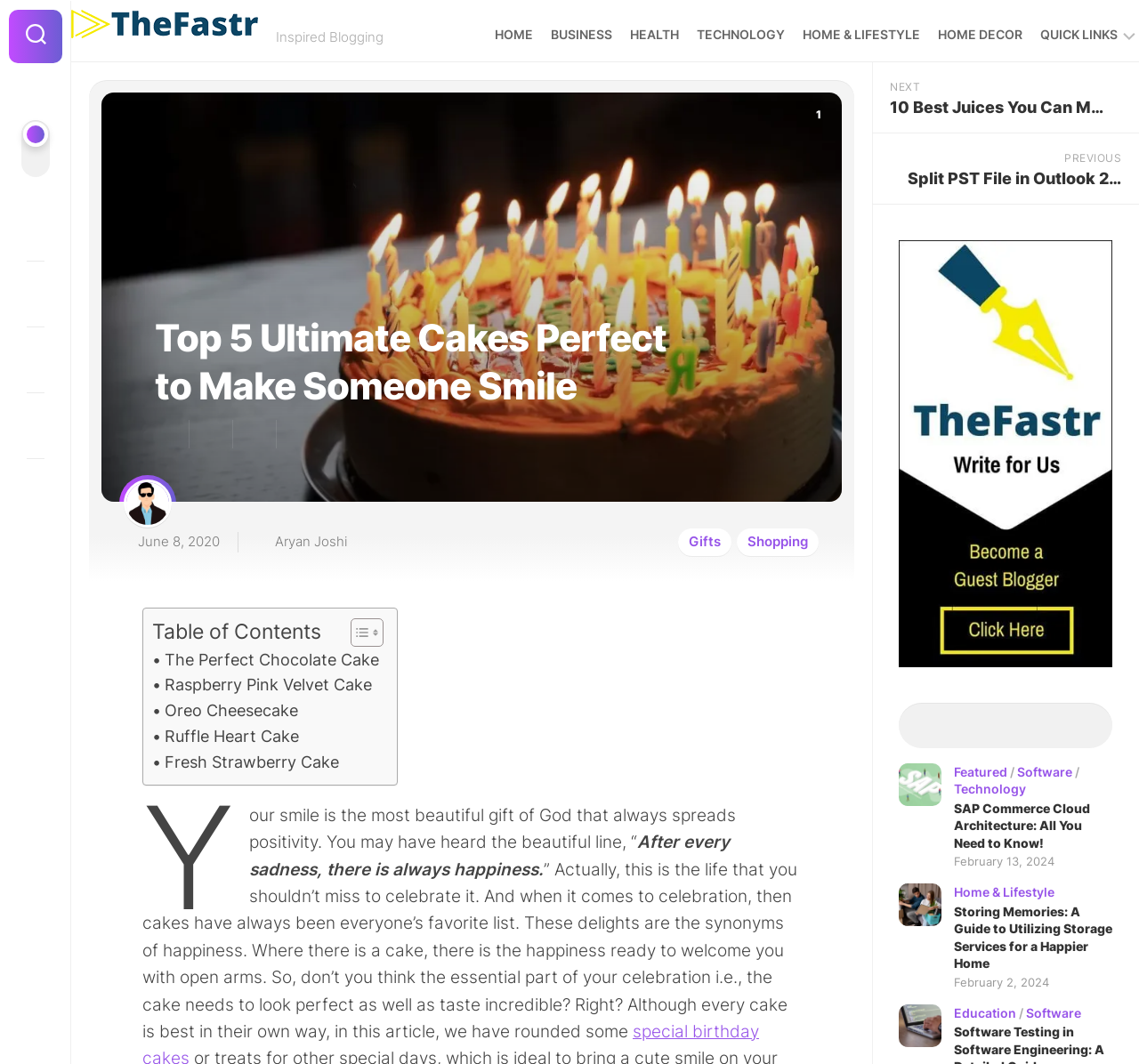Please mark the bounding box coordinates of the area that should be clicked to carry out the instruction: "Click on the 'NEXT' button".

[0.766, 0.059, 1.0, 0.125]